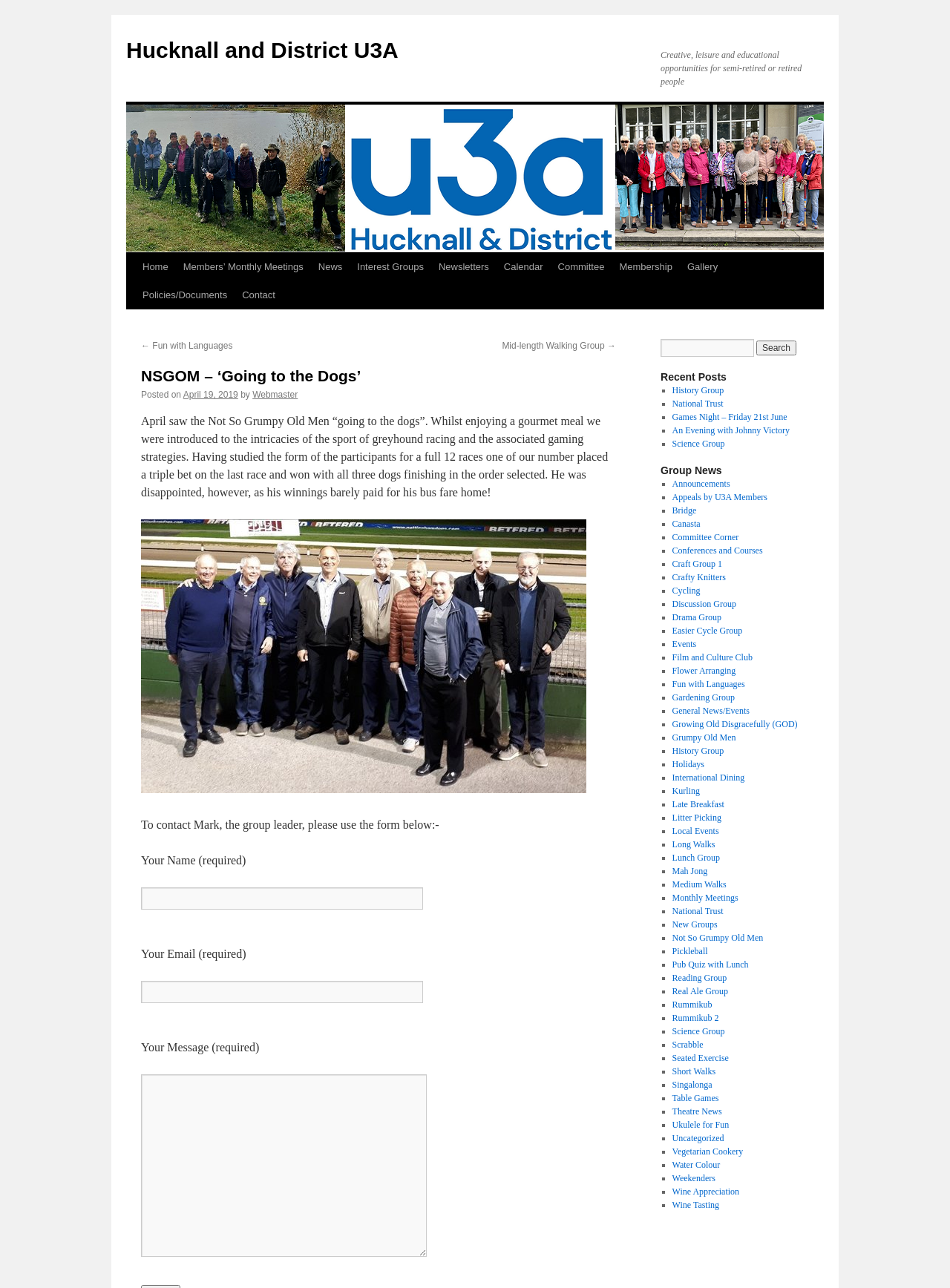What is the function of the search box?
Please interpret the details in the image and answer the question thoroughly.

The search box is located in the complementary region and has a textbox and a 'Search' button, suggesting that its function is to search the website for specific content.